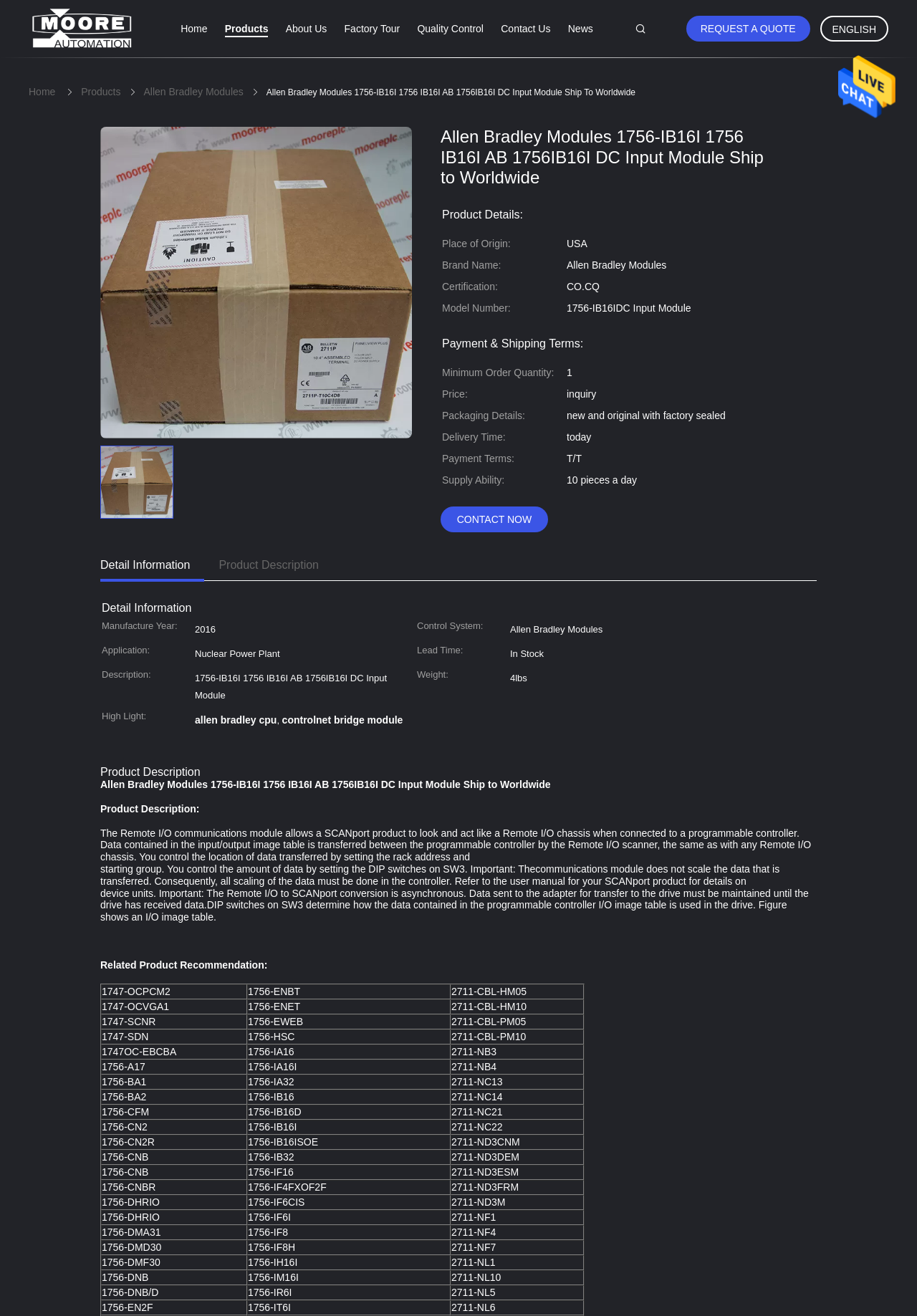Generate the title text from the webpage.

Allen Bradley Modules 1756-IB16I 1756 IB16I AB 1756IB16I DC Input Module Ship to Worldwide